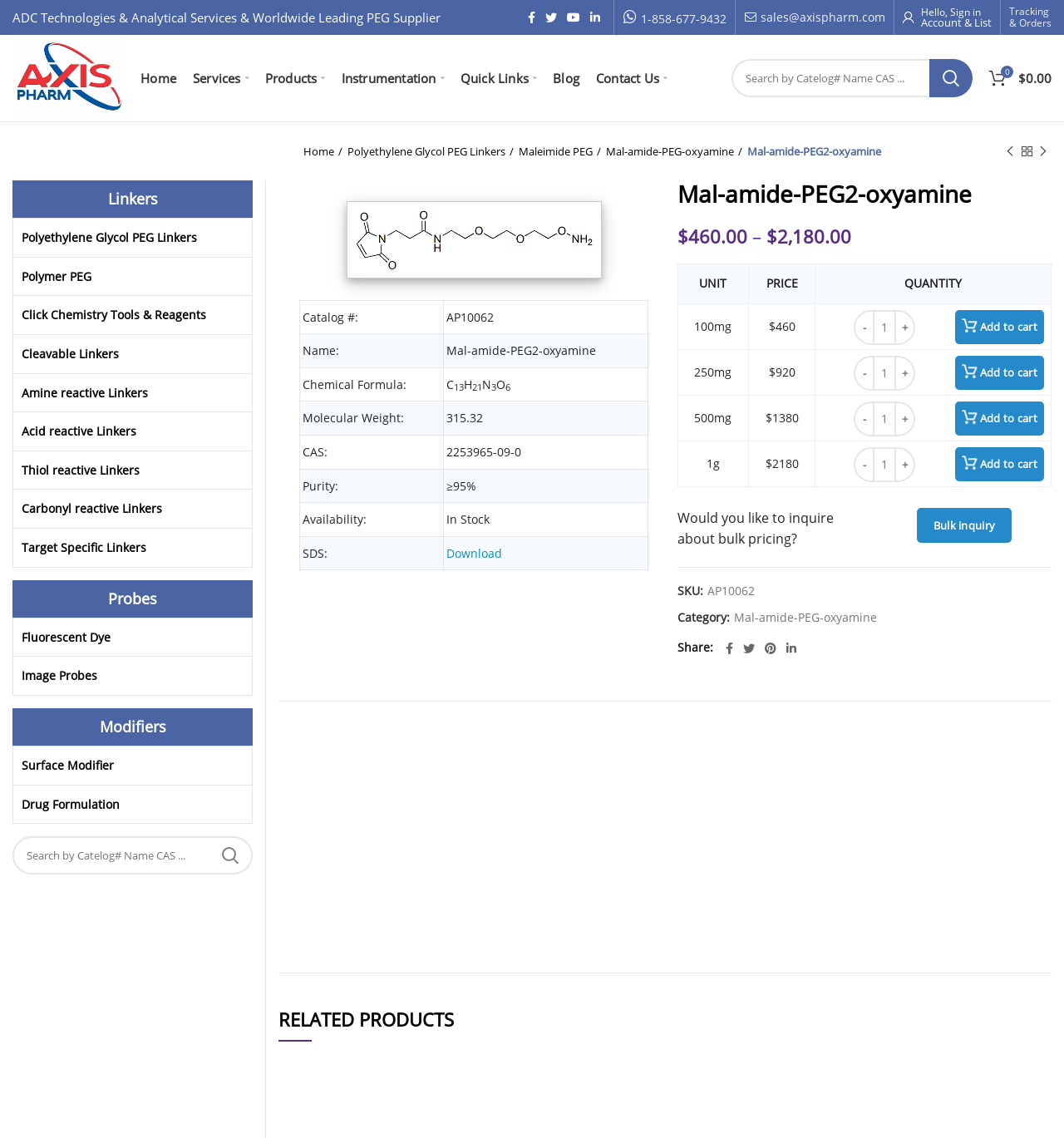Bounding box coordinates should be provided in the format (top-left x, top-left y, bottom-right x, bottom-right y) with all values between 0 and 1. Identify the bounding box for this UI element: Toronto theatre

None